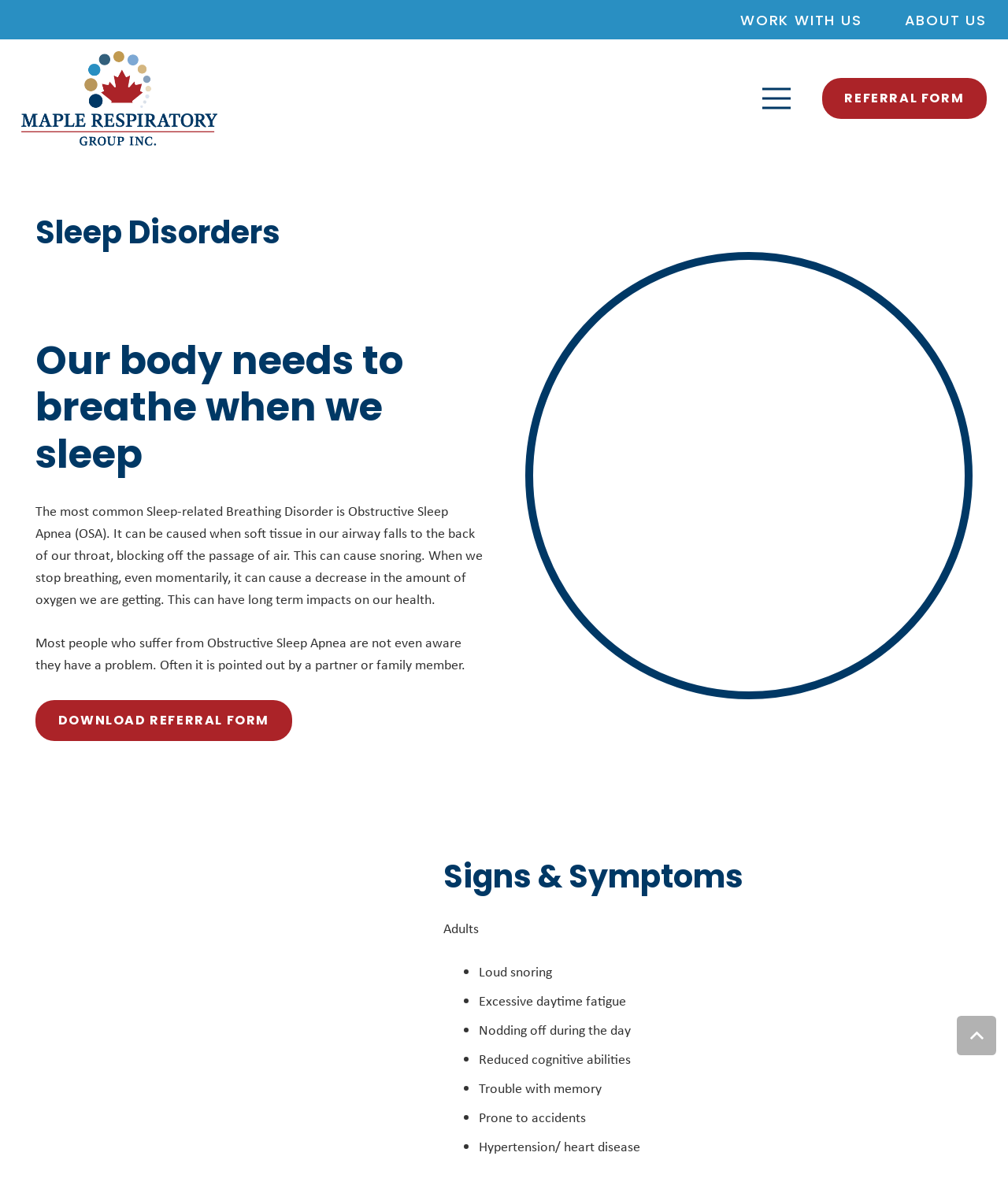Locate the bounding box of the UI element based on this description: "aria-label="Menu"". Provide four float numbers between 0 and 1 as [left, top, right, bottom].

[0.745, 0.067, 0.796, 0.1]